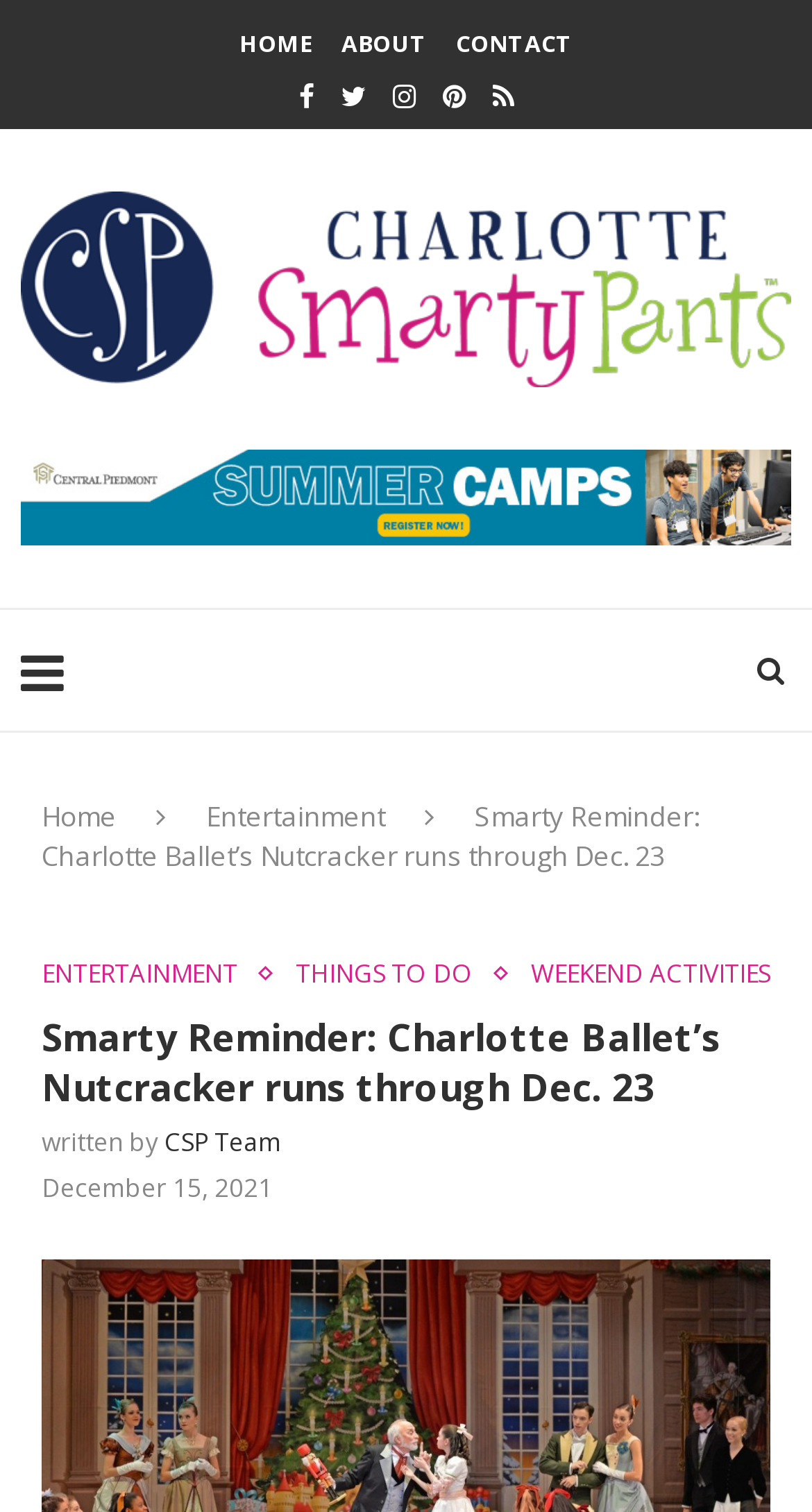Use a single word or phrase to answer the question: What is the name of the ballet company?

Charlotte Ballet